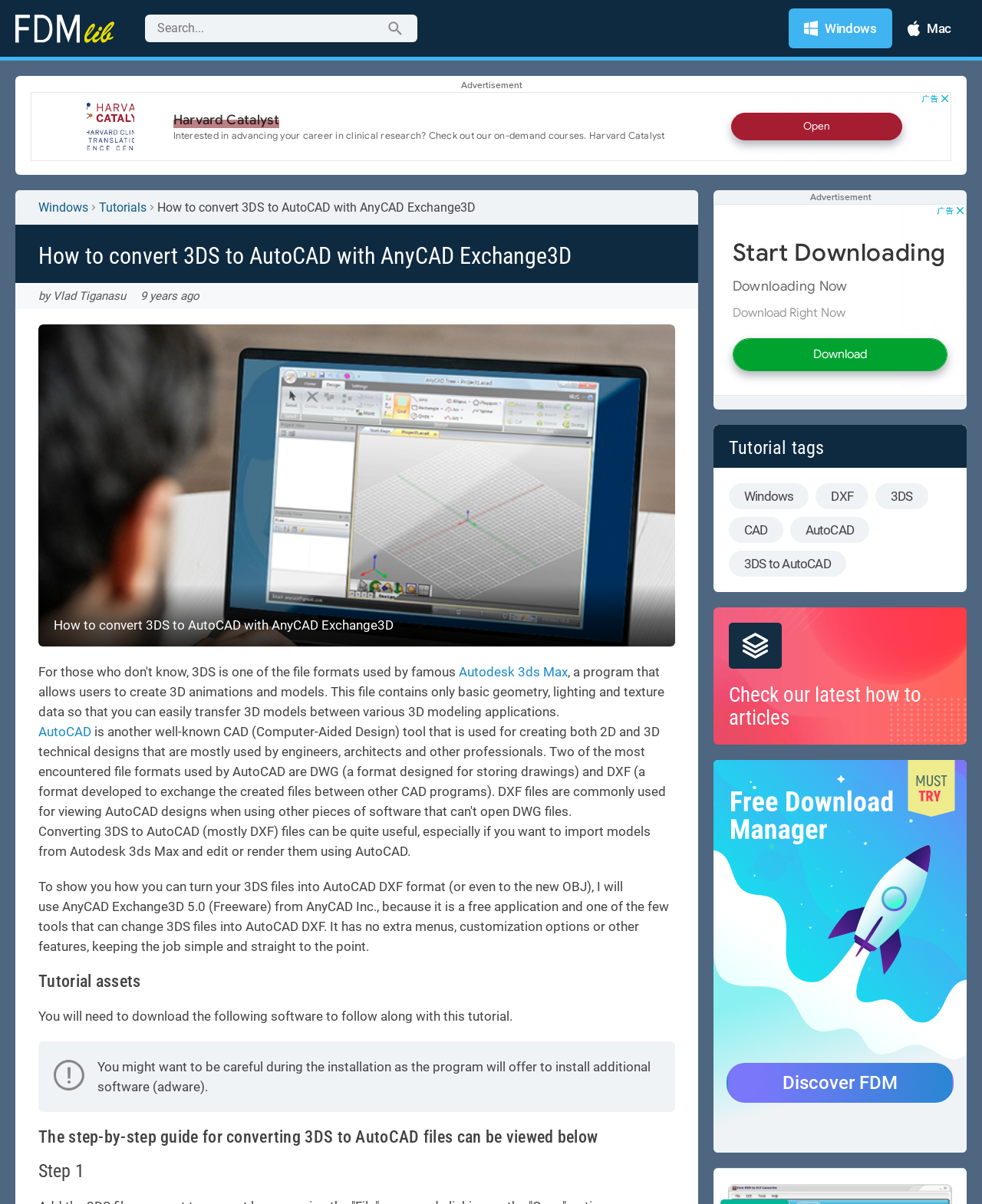Find the bounding box coordinates of the area to click in order to follow the instruction: "Search for something".

[0.388, 0.012, 0.425, 0.035]